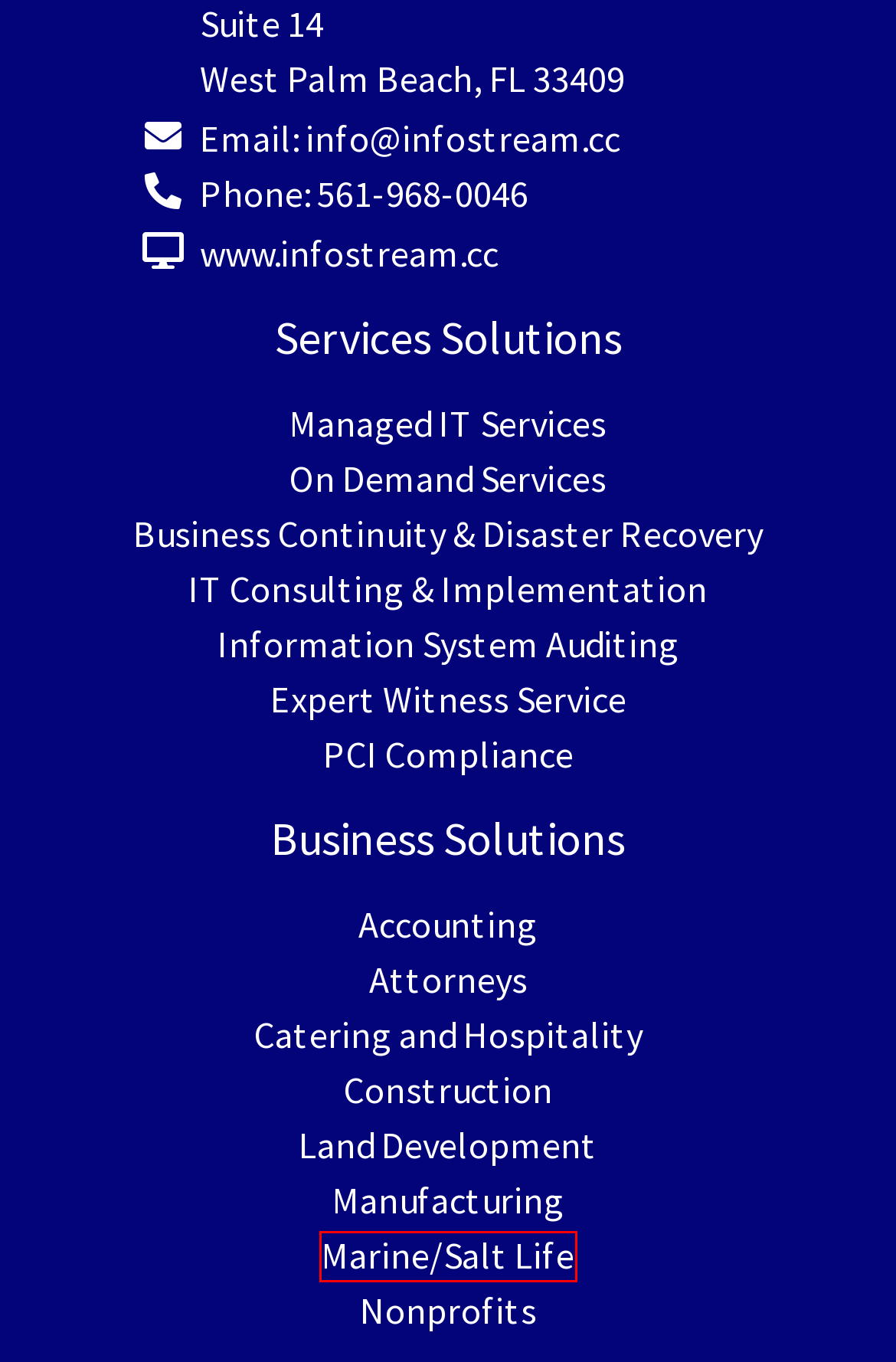You have a screenshot of a webpage with a red bounding box around an element. Choose the best matching webpage description that would appear after clicking the highlighted element. Here are the candidates:
A. IT Services for Accounting Firms & CPAs West Palm Beach
B. IT Services for Marine Oriented Businesses West Palm Beach
C. Services & Solutions | Infostream
D. IT Support for Attorneys and Law Firms in West Palm Beach
E. Information are you giving away when you search for DNA matches?
F. Free Critical Health Checklist | Infostream
G. InfoStream Support via ScreenConnect
H. About Us | Affordable IT Solutions Provider | InfoStream, Inc

B